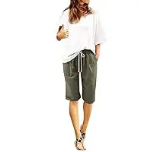What type of shorts is the woman wearing?
Craft a detailed and extensive response to the question.

The caption describes the woman's attire as consisting of 'knee-length olive green shorts', which provides the answer to the question.